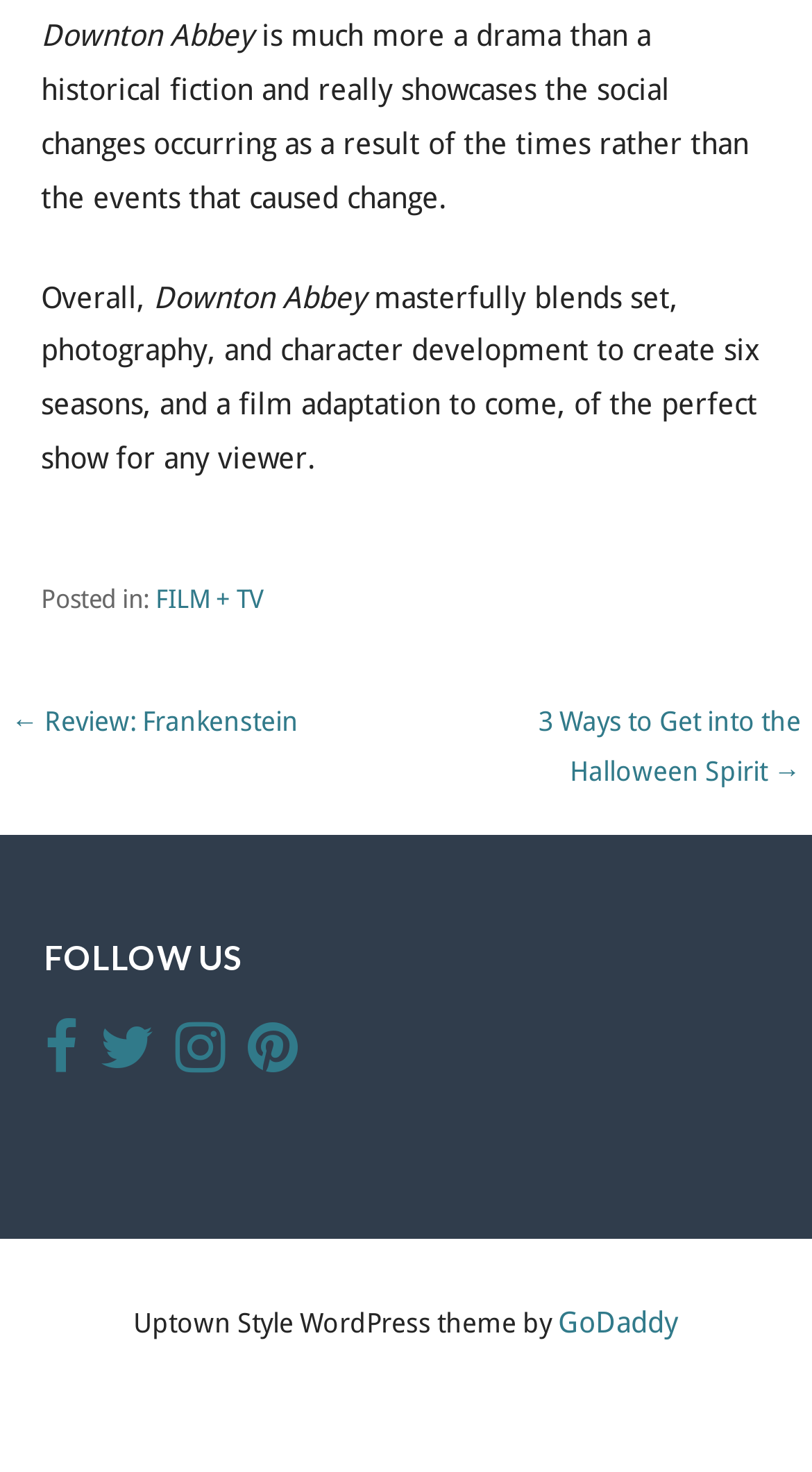Please find the bounding box coordinates of the element that needs to be clicked to perform the following instruction: "Visit Mission page". The bounding box coordinates should be four float numbers between 0 and 1, represented as [left, top, right, bottom].

None